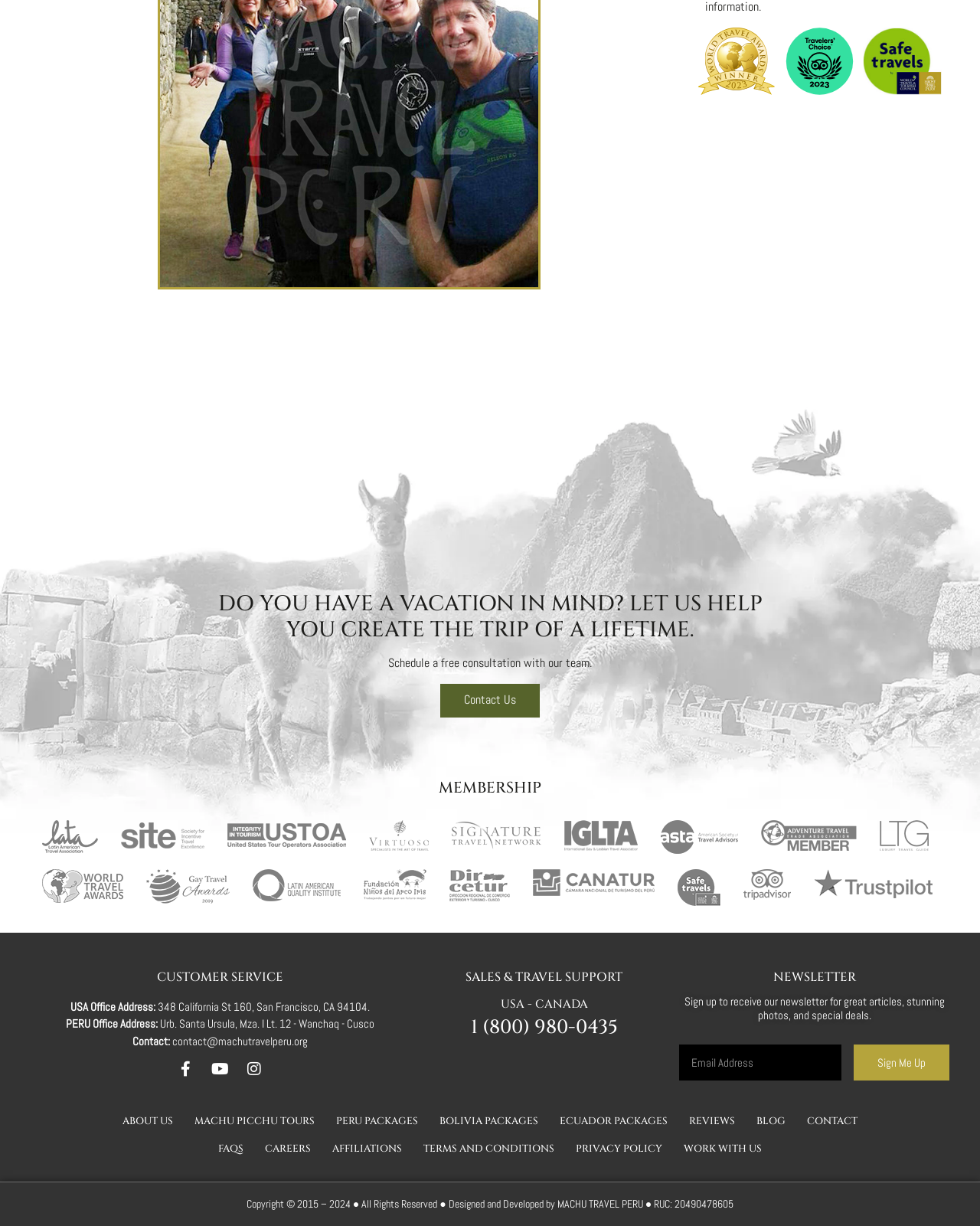Bounding box coordinates are to be given in the format (top-left x, top-left y, bottom-right x, bottom-right y). All values must be floating point numbers between 0 and 1. Provide the bounding box coordinate for the UI element described as: ECUADOR PACKAGES

[0.571, 0.906, 0.681, 0.923]